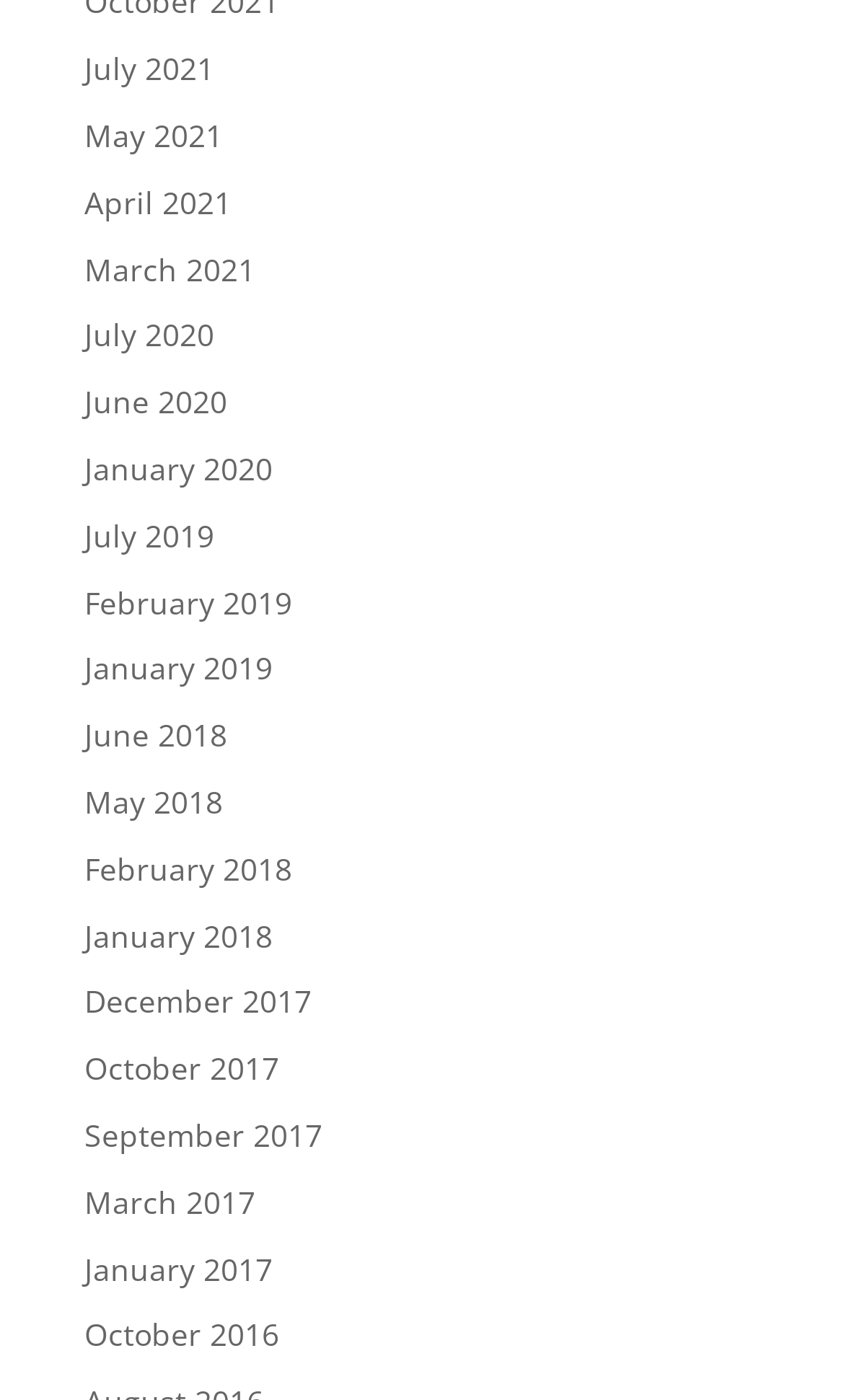How many months are listed for the year 2018?
Look at the screenshot and provide an in-depth answer.

I counted the number of links that have '2018' in their text and found that there are three links: June 2018, May 2018, and February 2018.